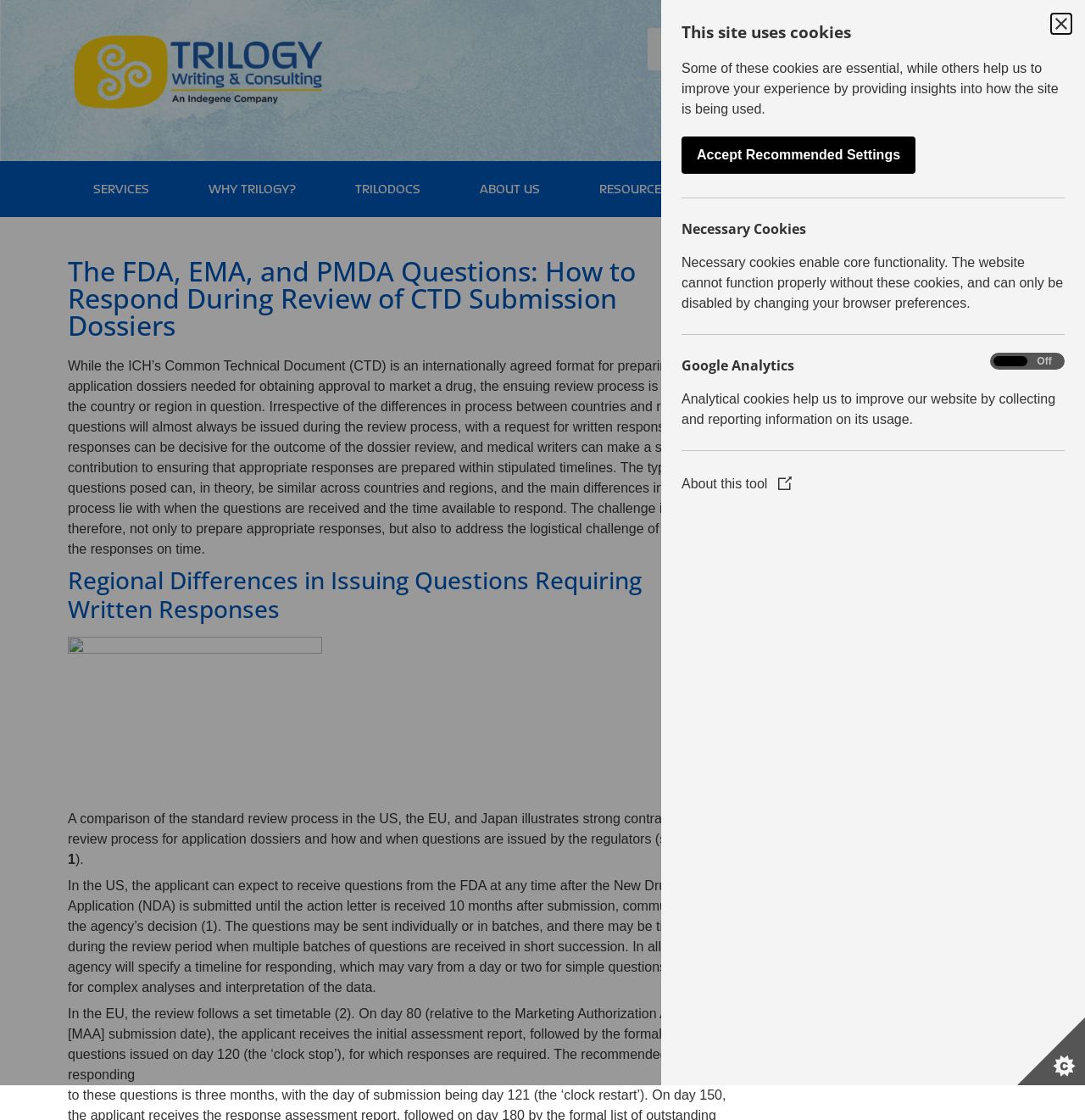Please determine the bounding box coordinates for the element that should be clicked to follow these instructions: "Click the CONTACT link".

[0.751, 0.151, 0.848, 0.186]